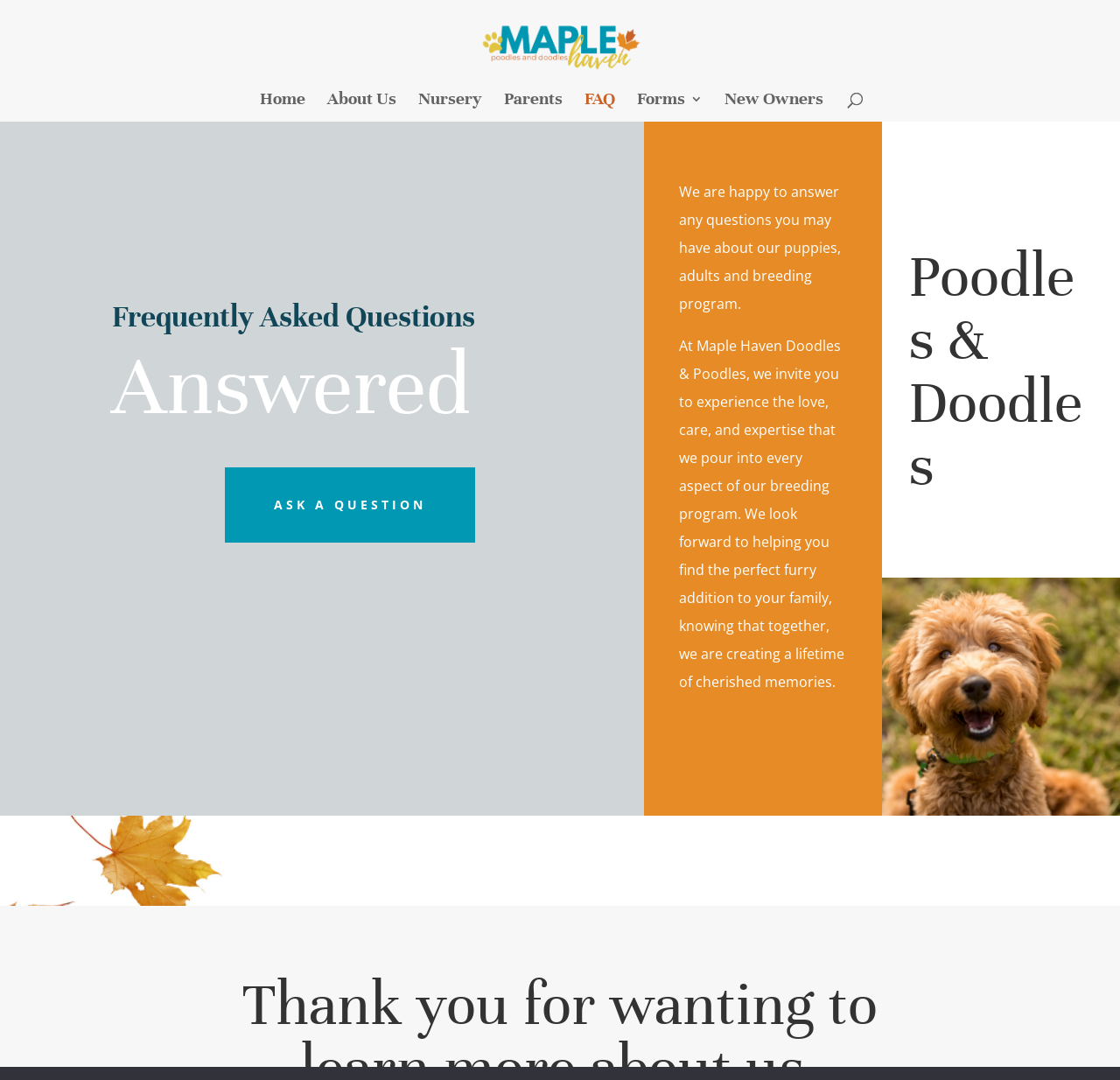Please determine the bounding box coordinates for the UI element described here. Use the format (top-left x, top-left y, bottom-right x, bottom-right y) with values bounded between 0 and 1: Ask a question

[0.201, 0.433, 0.424, 0.502]